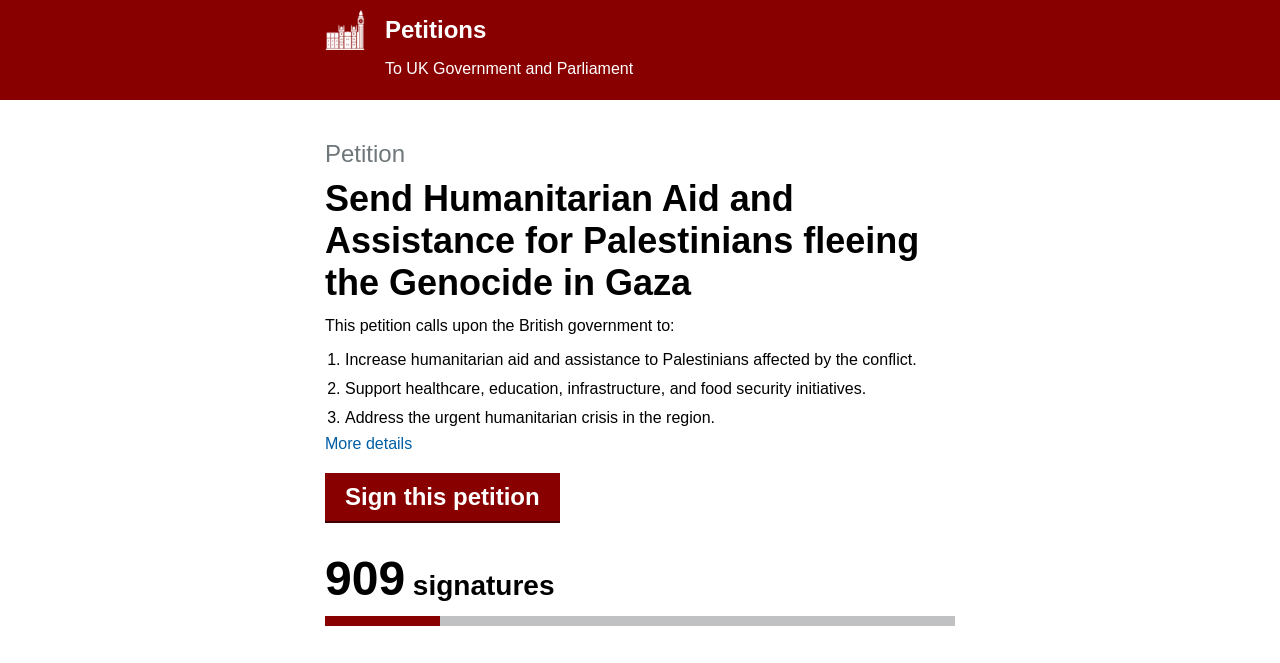Identify the first-level heading on the webpage and generate its text content.

Send Humanitarian Aid and Assistance for Palestinians fleeing the Genocide in Gaza